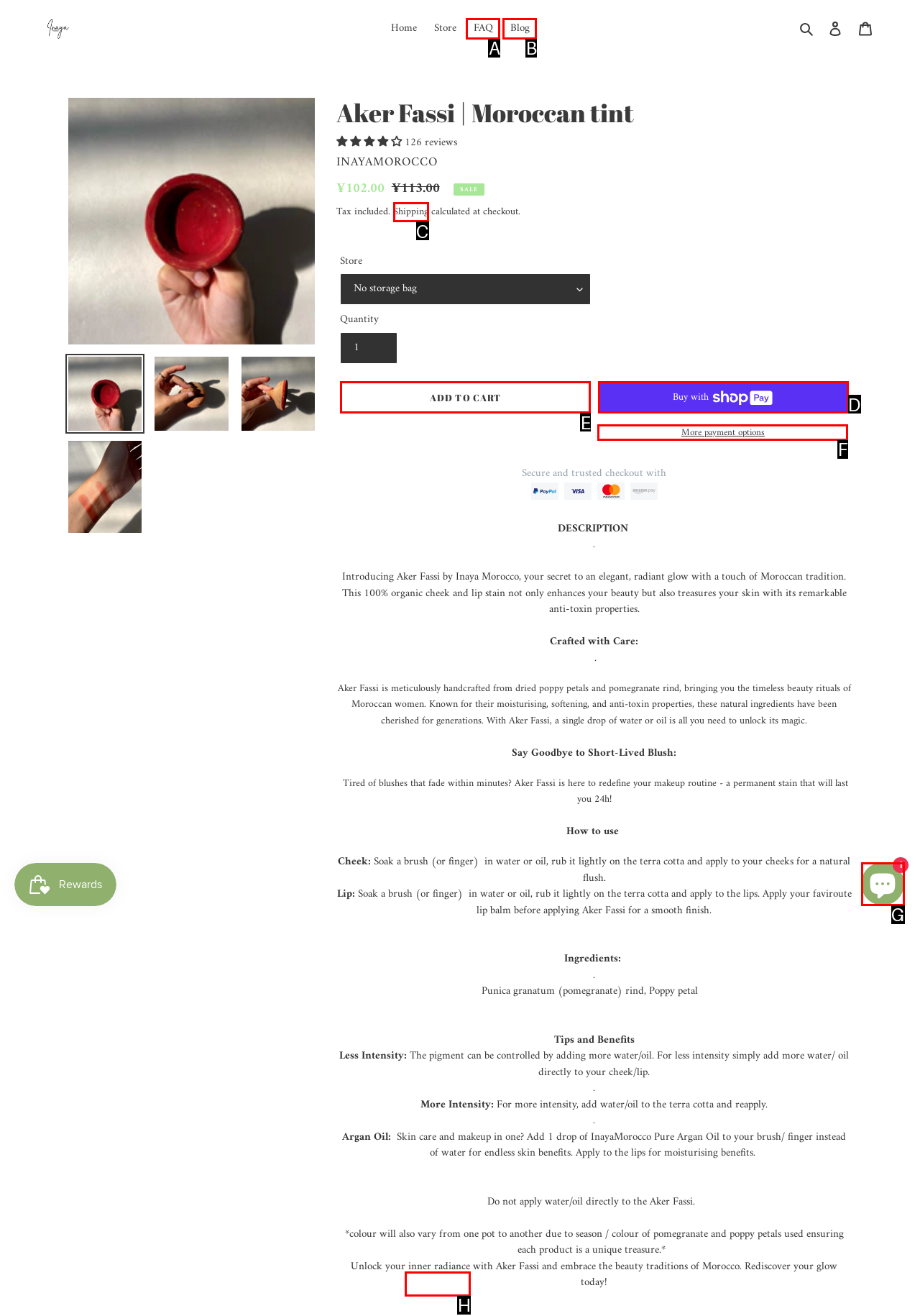Find the HTML element to click in order to complete this task: Discover the right solution for your team
Answer with the letter of the correct option.

None